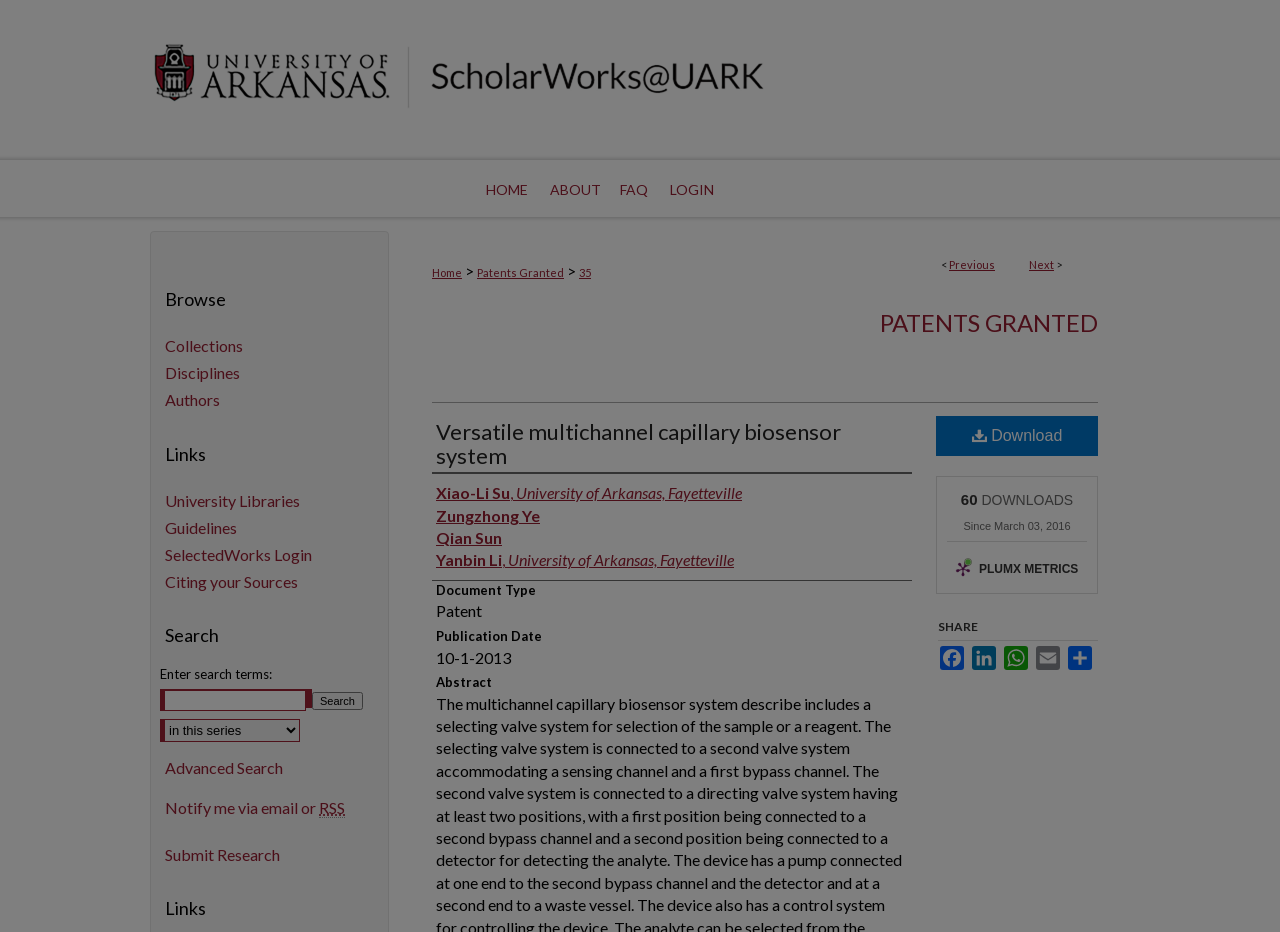Analyze the image and answer the question with as much detail as possible: 
What is the name of the university associated with the inventors?

I found the answer by looking at the 'Inventors' section of the webpage, which lists the inventors and their affiliations. Two of the inventors, Xiao-Li Su and Yanbin Li, are associated with the University of Arkansas, Fayetteville.